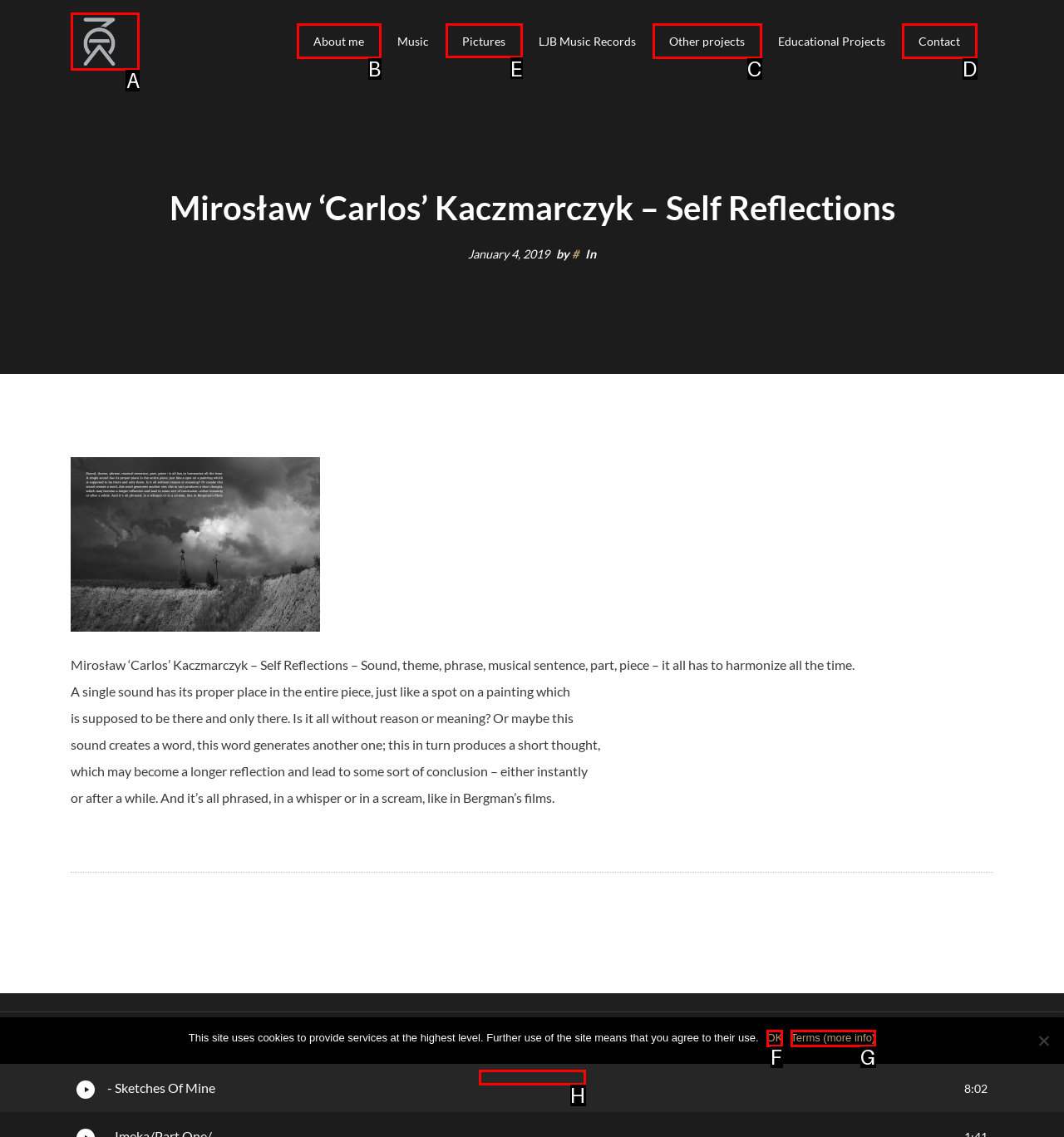Identify which HTML element should be clicked to fulfill this instruction: Check the 'Pictures' section Reply with the correct option's letter.

E